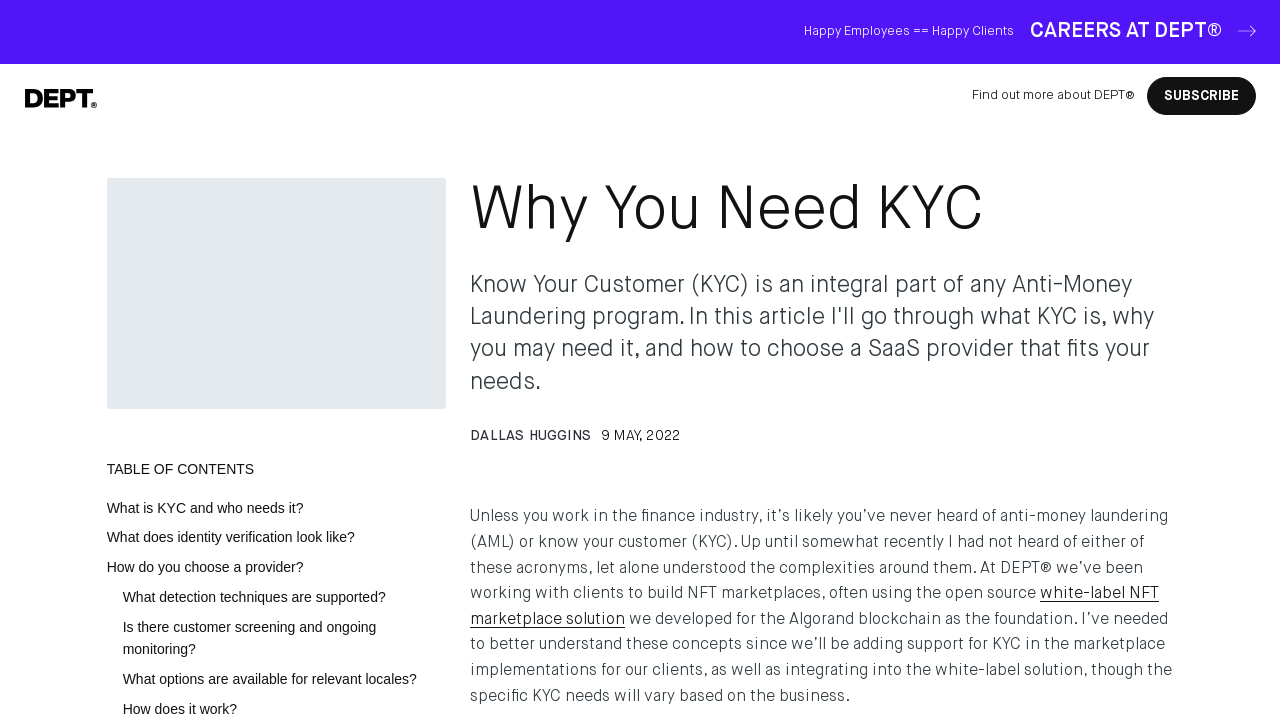What is the company mentioned in the article?
Provide an in-depth answer to the question, covering all aspects.

The company mentioned in the article can be found by looking at the various elements containing the text 'DEPT®', such as the link 'DEPT® Software Engineering Blog' and the image 'DEPT® Software Engineering Blog', indicating that the company is DEPT®.